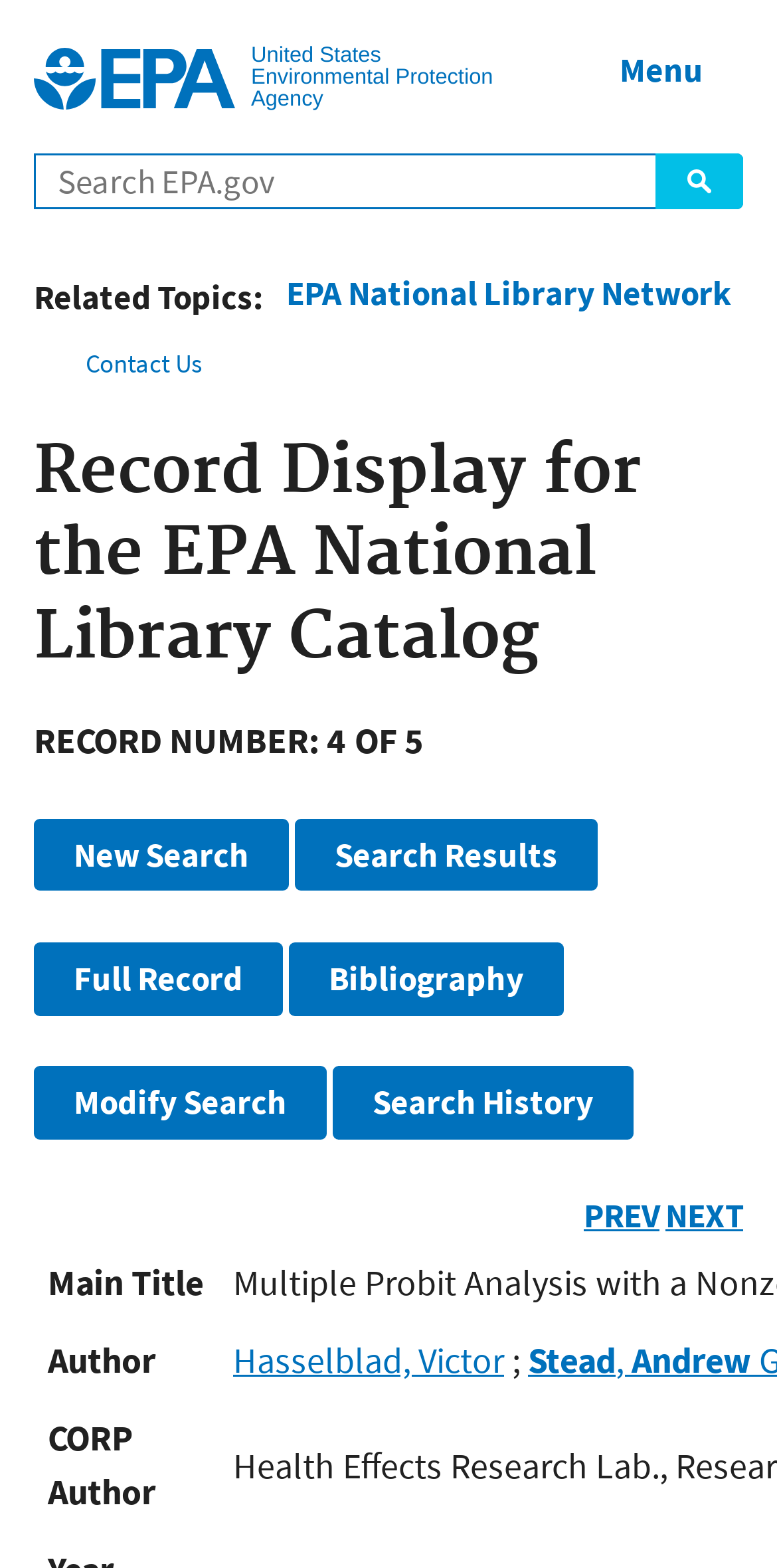Provide the bounding box coordinates of the UI element this sentence describes: "parent_node: Search name="querytext" placeholder="Search EPA.gov"".

[0.044, 0.098, 0.956, 0.133]